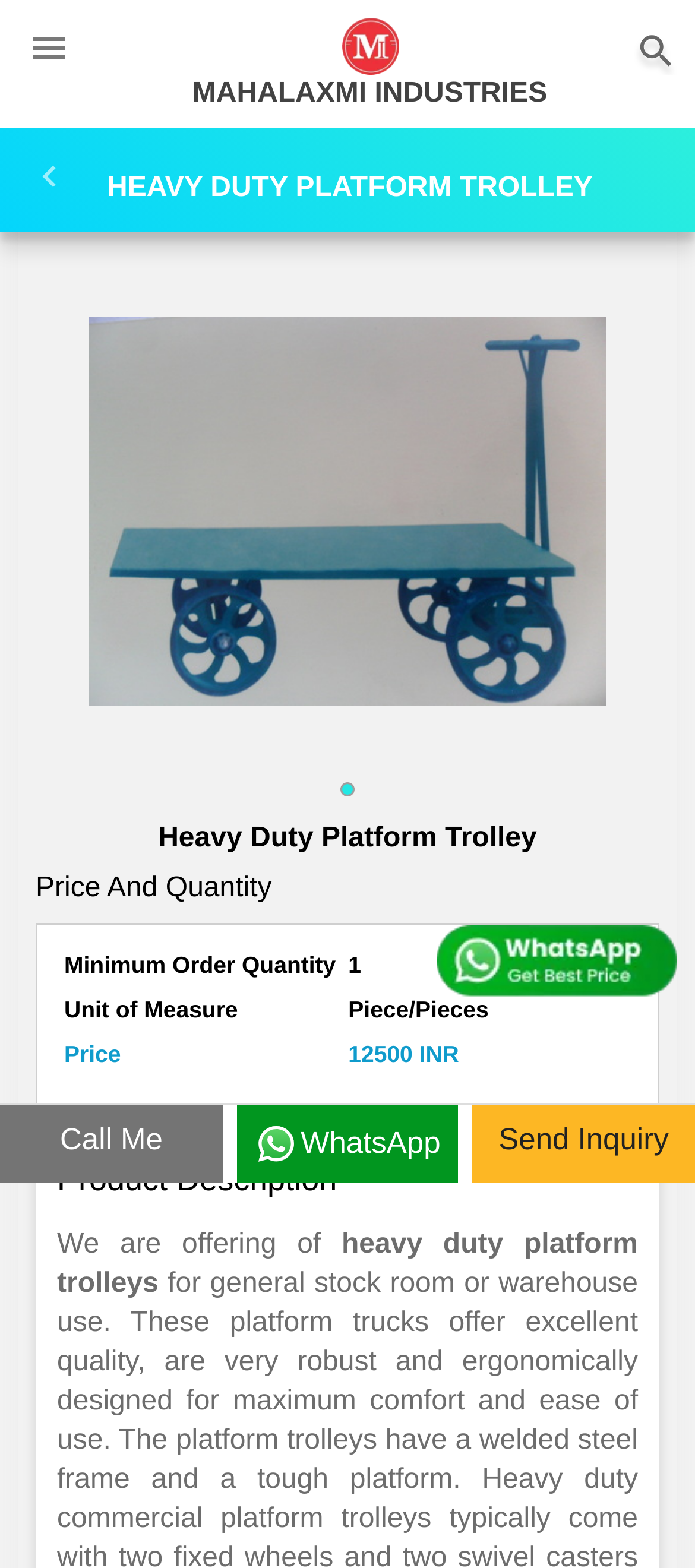Based on the image, provide a detailed and complete answer to the question: 
What is the price of the product?

I found the price of the product by looking at the static text element with the text '12500 INR' which is located below the 'Price' label.